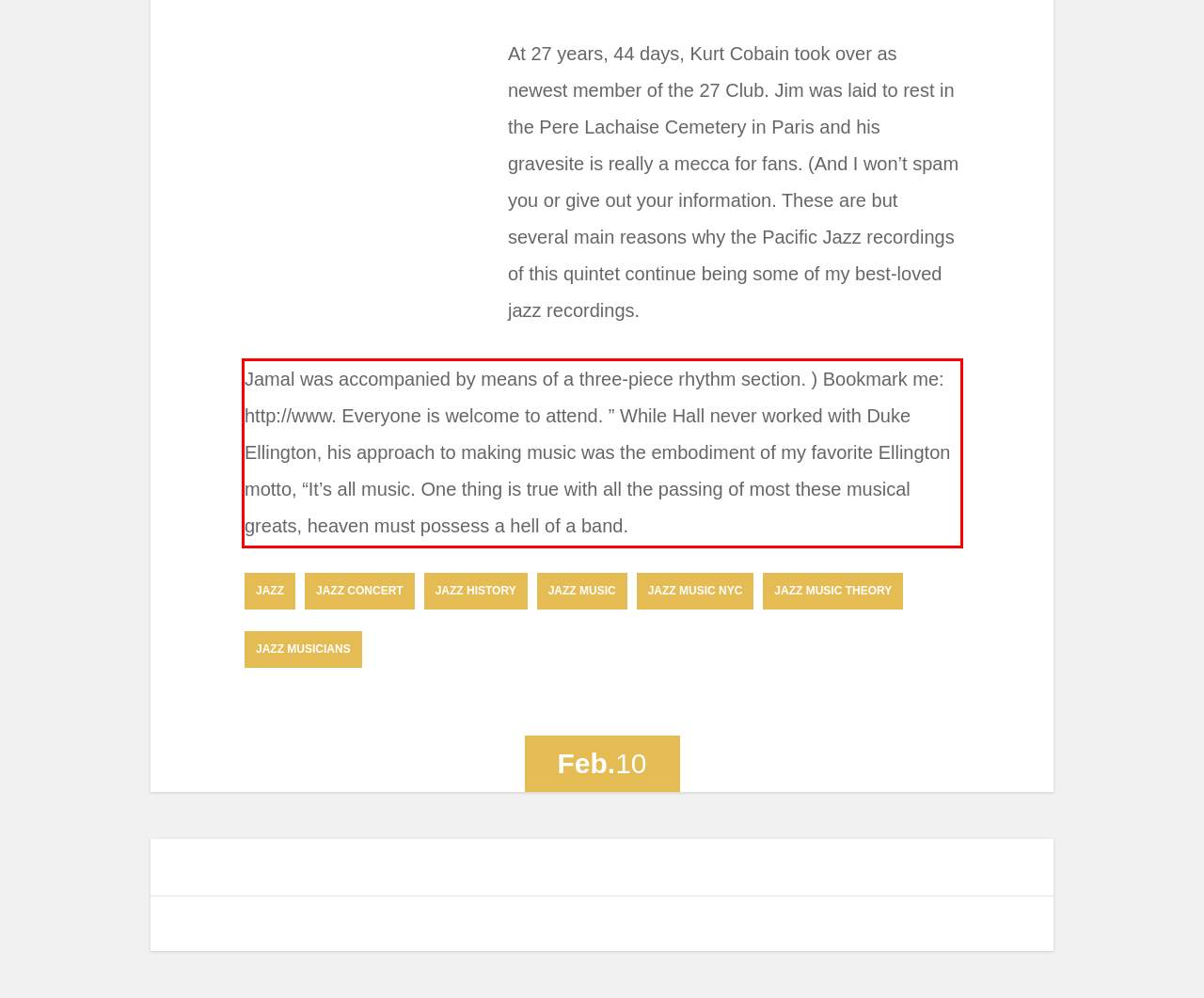Please examine the screenshot of the webpage and read the text present within the red rectangle bounding box.

Jamal was accompanied by means of a three-piece rhythm section. ) Bookmark me: http://www. Everyone is welcome to attend. ” While Hall never worked with Duke Ellington, his approach to making music was the embodiment of my favorite Ellington motto, “It’s all music. One thing is true with all the passing of most these musical greats, heaven must possess a hell of a band.